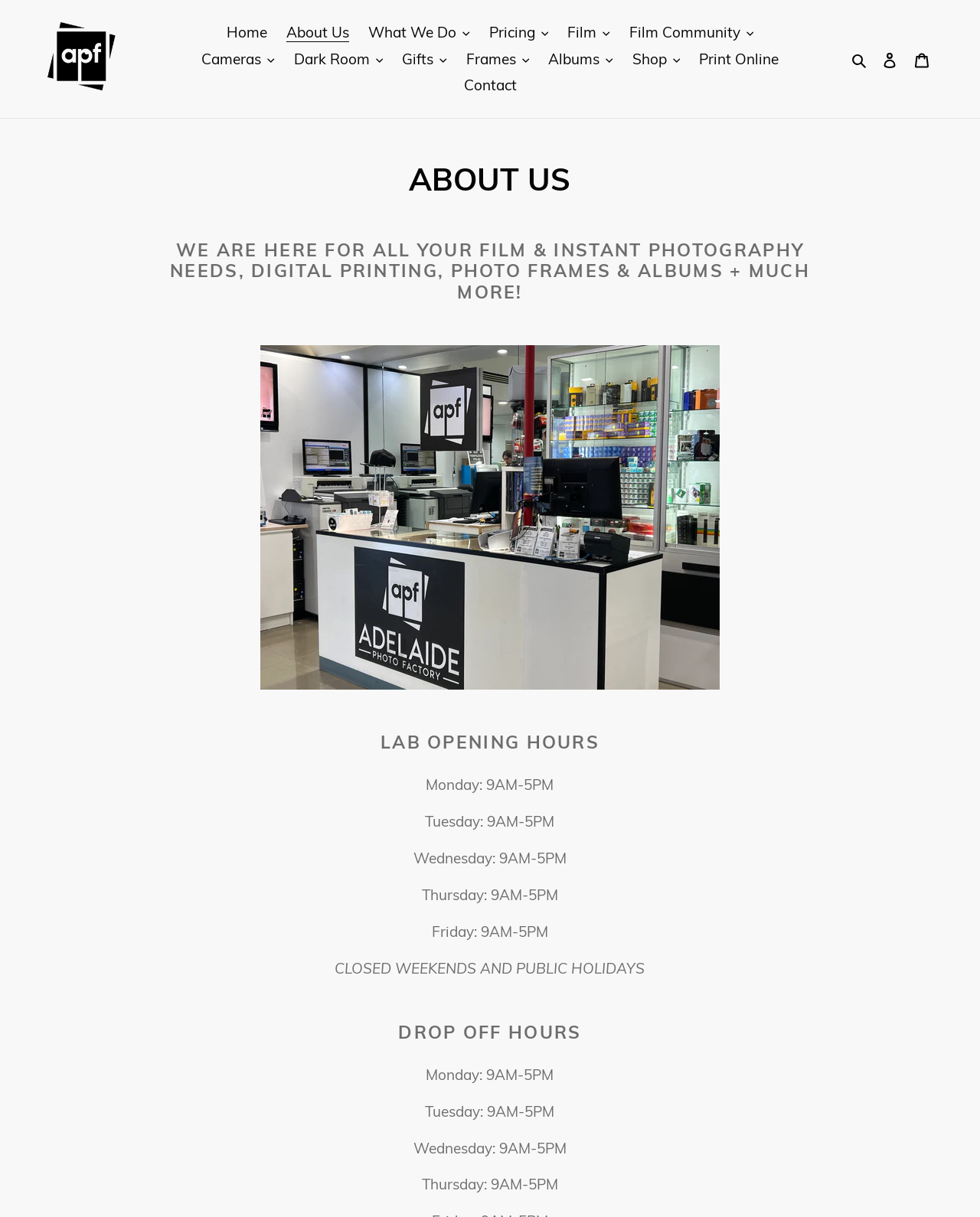Please identify the bounding box coordinates of the clickable area that will allow you to execute the instruction: "Click on the 'Search' button".

[0.864, 0.039, 0.891, 0.058]